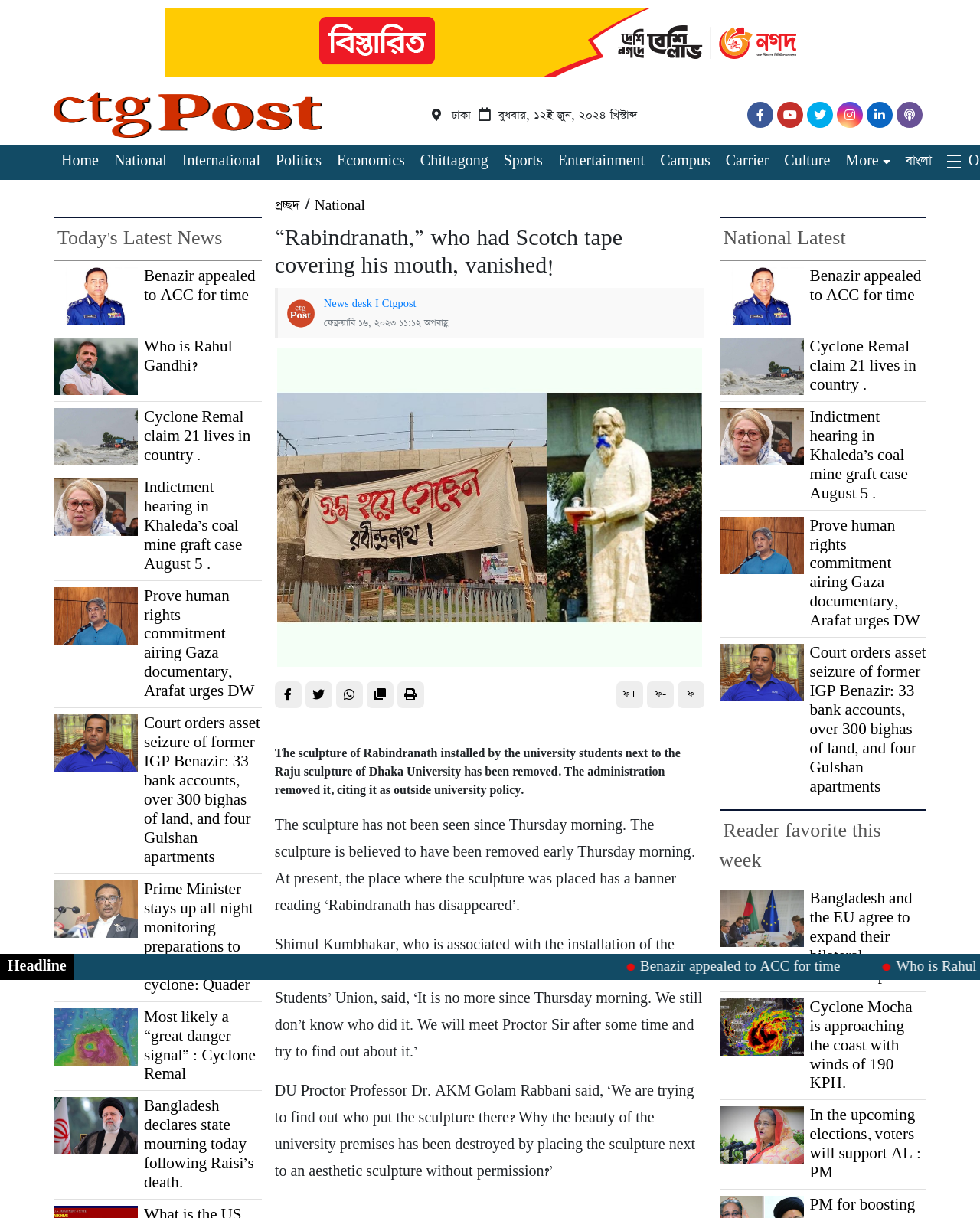What is the name of the student associated with the installation of the sculpture?
Provide a detailed answer to the question using information from the image.

The article quotes Shimul Kumbhakar, who is associated with the installation of the sculpture and is the president of the Dhaka University Parliament of the Students’ Union, which indicates that Shimul Kumbhakar is the student associated with the installation of the sculpture.